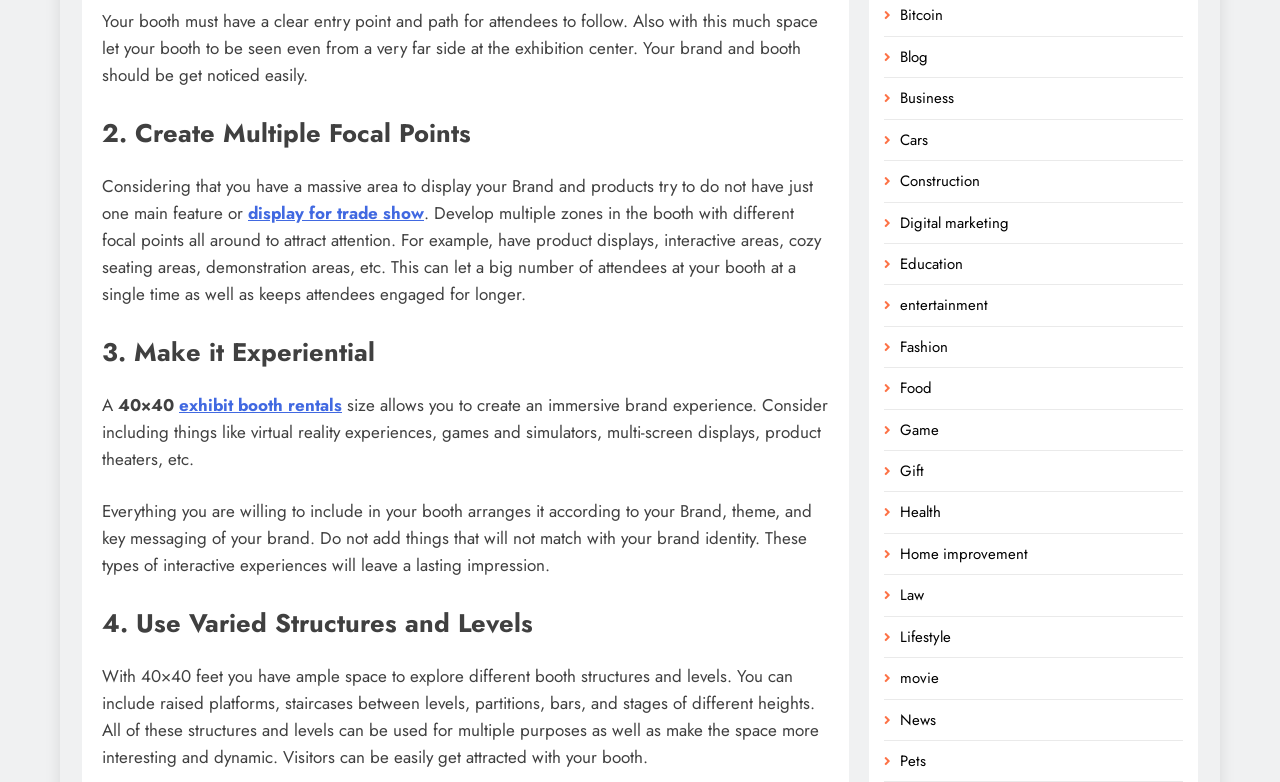Predict the bounding box coordinates of the UI element that matches this description: "exhibit booth rentals". The coordinates should be in the format [left, top, right, bottom] with each value between 0 and 1.

[0.14, 0.502, 0.267, 0.533]